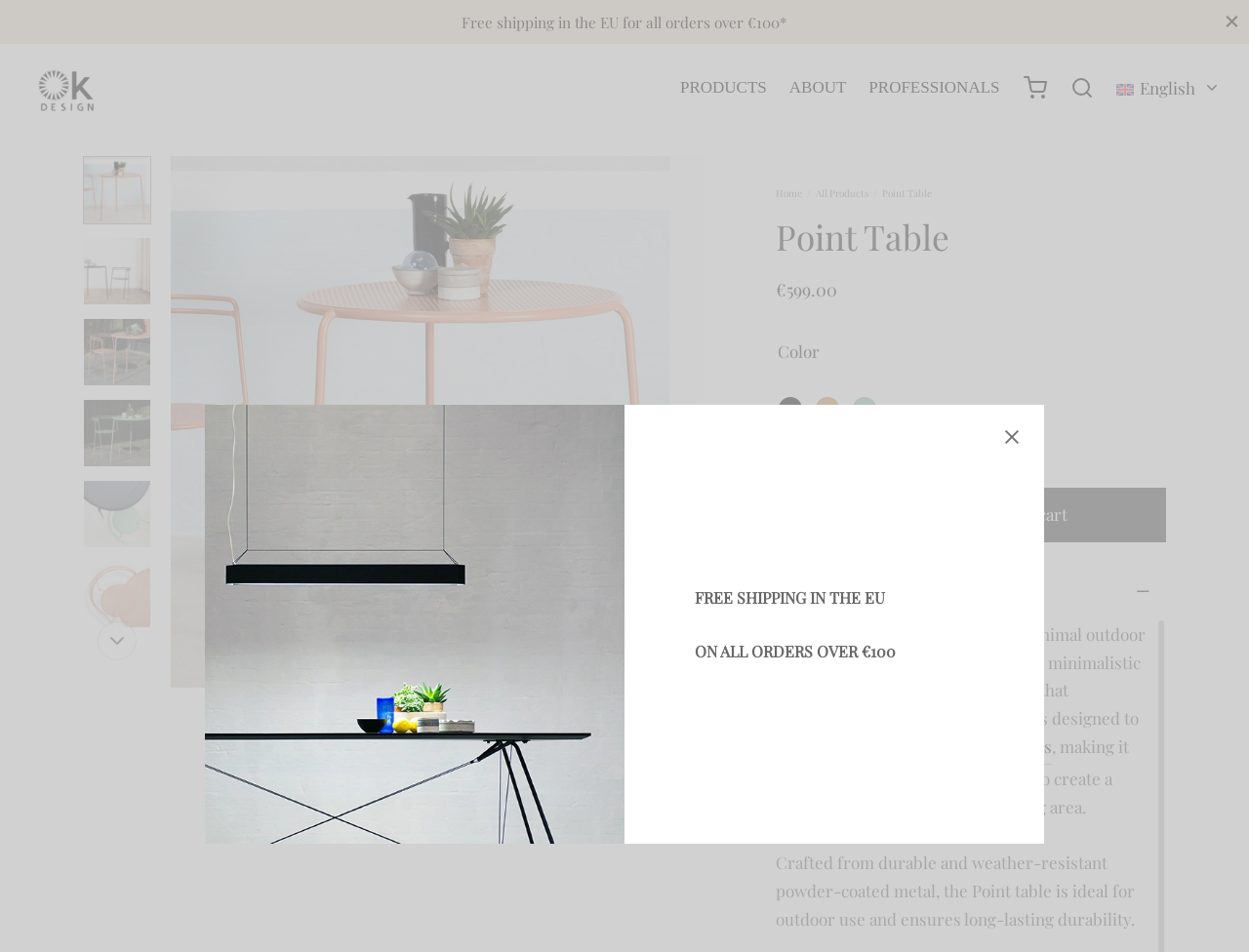Write an elaborate caption that captures the essence of the webpage.

This webpage is about the Point Table, a modern and minimal outdoor dining table. At the top, there is a navigation menu with links to "PRODUCTS", "ABOUT", "PROFESSIONALS", "Cart", and "Search". On the top right, there is a language selection option with an English flag icon.

Below the navigation menu, there is a large image of the Point Table, taking up most of the width of the page. Above the image, there is a breadcrumb navigation showing the path "Home > All Products > Point Table". The title "Point Table" is displayed prominently above the image.

To the left of the image, there is a section with product information, including the price "€599.00" and a "Color" option with three radio buttons for "Black", "Dusty Peach", and "Sea Green". Below the color options, there is a "Product quantity" spin button and an "Add to cart" button.

On the right side of the image, there are six small thumbnails of the Point Table from different angles. Below the thumbnails, there are two navigation links, "Previous" and "Next", allowing users to navigate through the product images.

At the bottom of the page, there is a tab section with a "Description" tab selected by default. The description text explains the features and benefits of the Point Table, including its modern and minimal design, durable and weather-resistant material, and ideal use for outdoor seating areas. There is also a link to "Point chairs" within the description text.